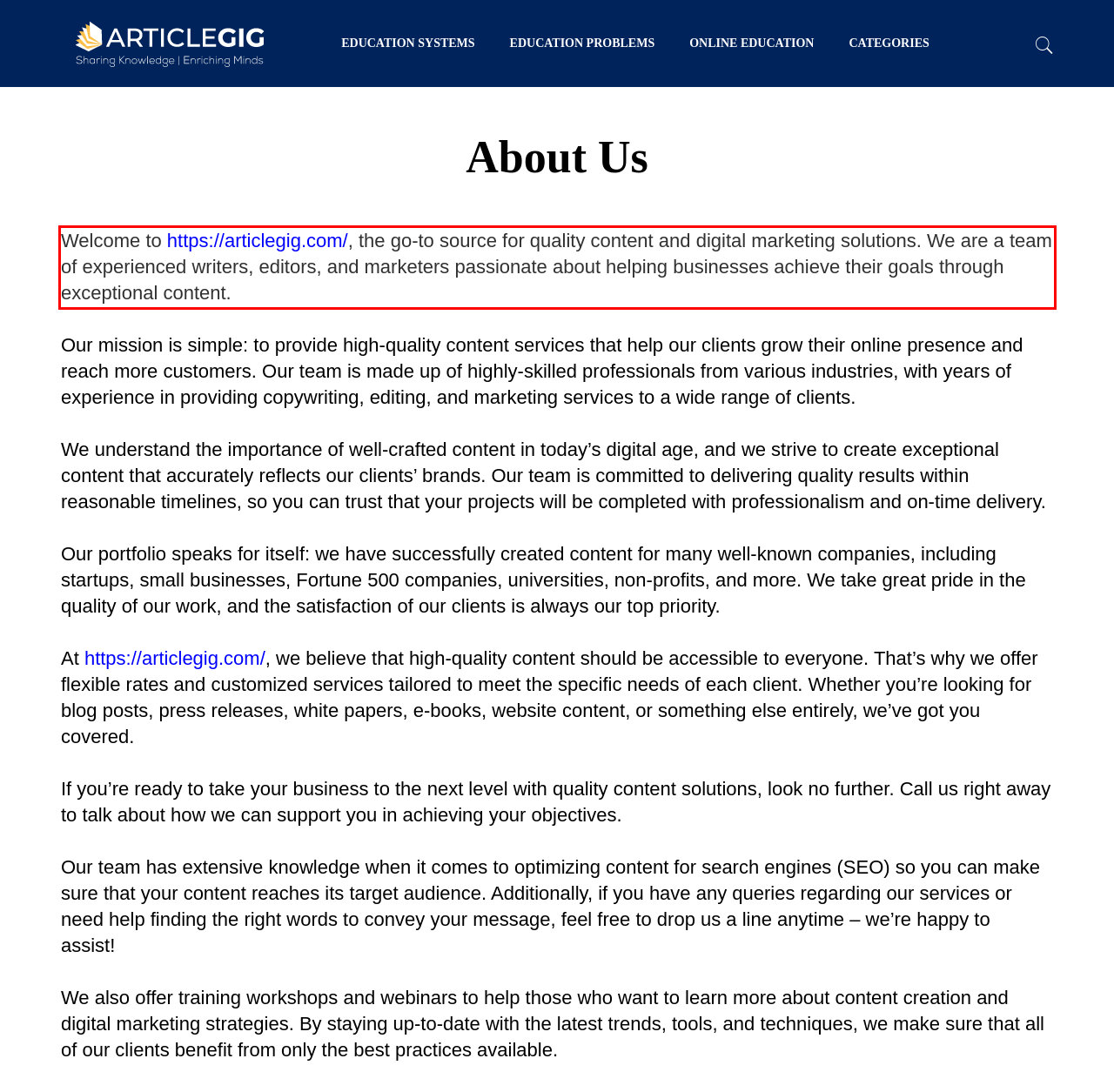Please take the screenshot of the webpage, find the red bounding box, and generate the text content that is within this red bounding box.

Welcome to https://articlegig.com/, the go-to source for quality content and digital marketing solutions. We are a team of experienced writers, editors, and marketers passionate about helping businesses achieve their goals through exceptional content.